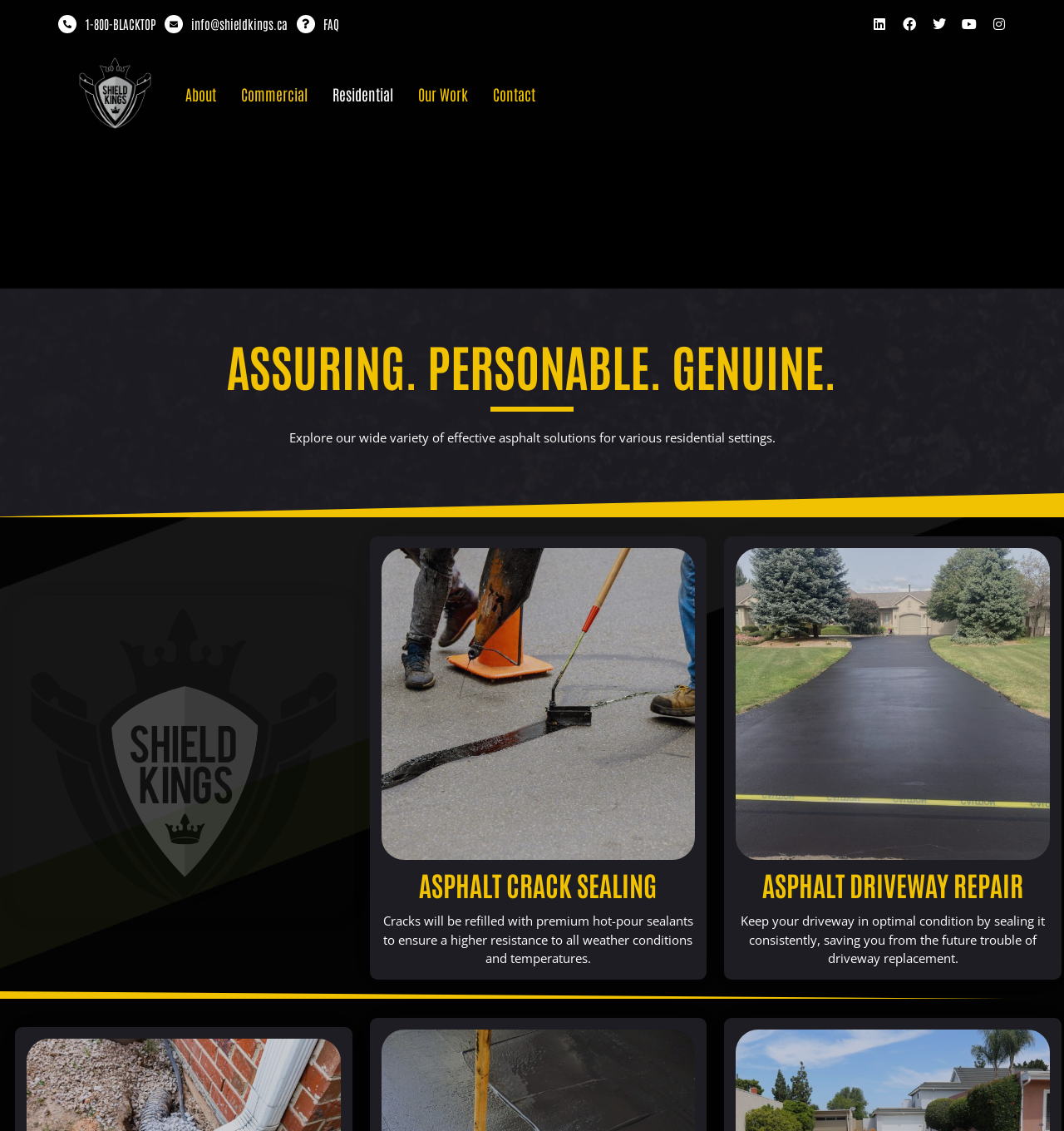Elaborate on the different components and information displayed on the webpage.

The webpage is about Shield Kings, a company that provides asphalt solutions for residential settings. At the top left, there are five links to social media platforms, including LinkedIn, Facebook, Twitter, YouTube, and Instagram. Below these links, there is a row of six links, including an empty link, a phone number, an email address, another empty link, and links to FAQ and other pages.

In the center of the page, there is a large heading that reads "ASSURING. PERSONABLE. GENUINE." Below this heading, there is a paragraph of text that describes the company's services, stating that they offer a wide variety of effective asphalt solutions for residential settings.

To the right of this text, there is an image of a road surface restoration worker performing work on a road. Above the image, there is a heading that reads "ASPHALT CRACK SEALING", and below the image, there is a paragraph of text that describes the process of crack sealing, stating that cracks will be refilled with premium hot-pour sealants to ensure a higher resistance to all weather conditions and temperatures.

On the right side of the page, there is another image, labeled "IMG-0589". Above this image, there is a heading that reads "ASPHALT DRIVEWAY REPAIR", and below the image, there is a paragraph of text that describes the importance of sealing driveways consistently to keep them in optimal condition and avoid future replacement.

At the top of the page, there is a navigation menu with links to pages about the company, commercial services, residential services, their work, and contact information.